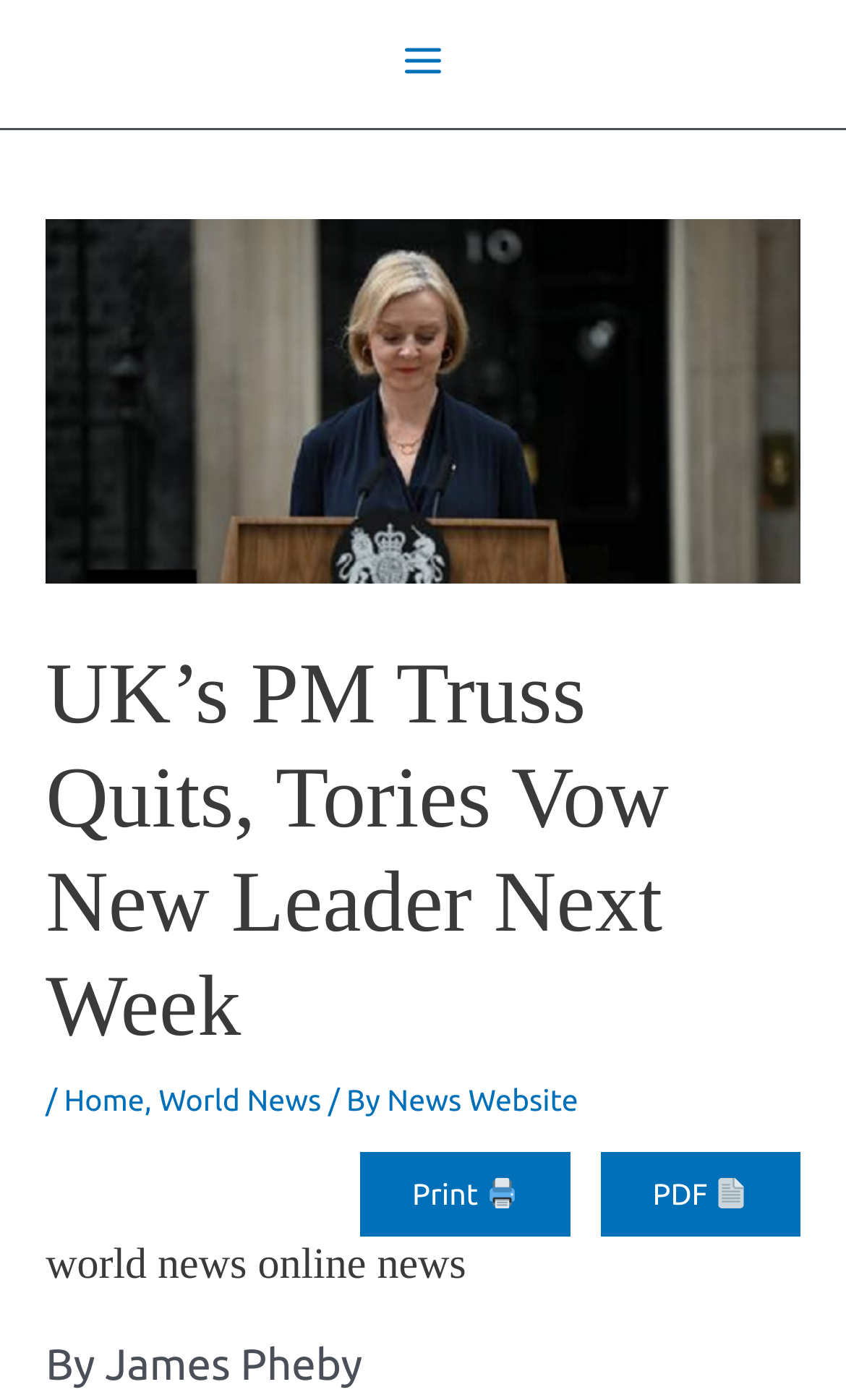Given the element description News Website, identify the bounding box coordinates for the UI element on the webpage screenshot. The format should be (top-left x, top-left y, bottom-right x, bottom-right y), with values between 0 and 1.

[0.458, 0.773, 0.684, 0.798]